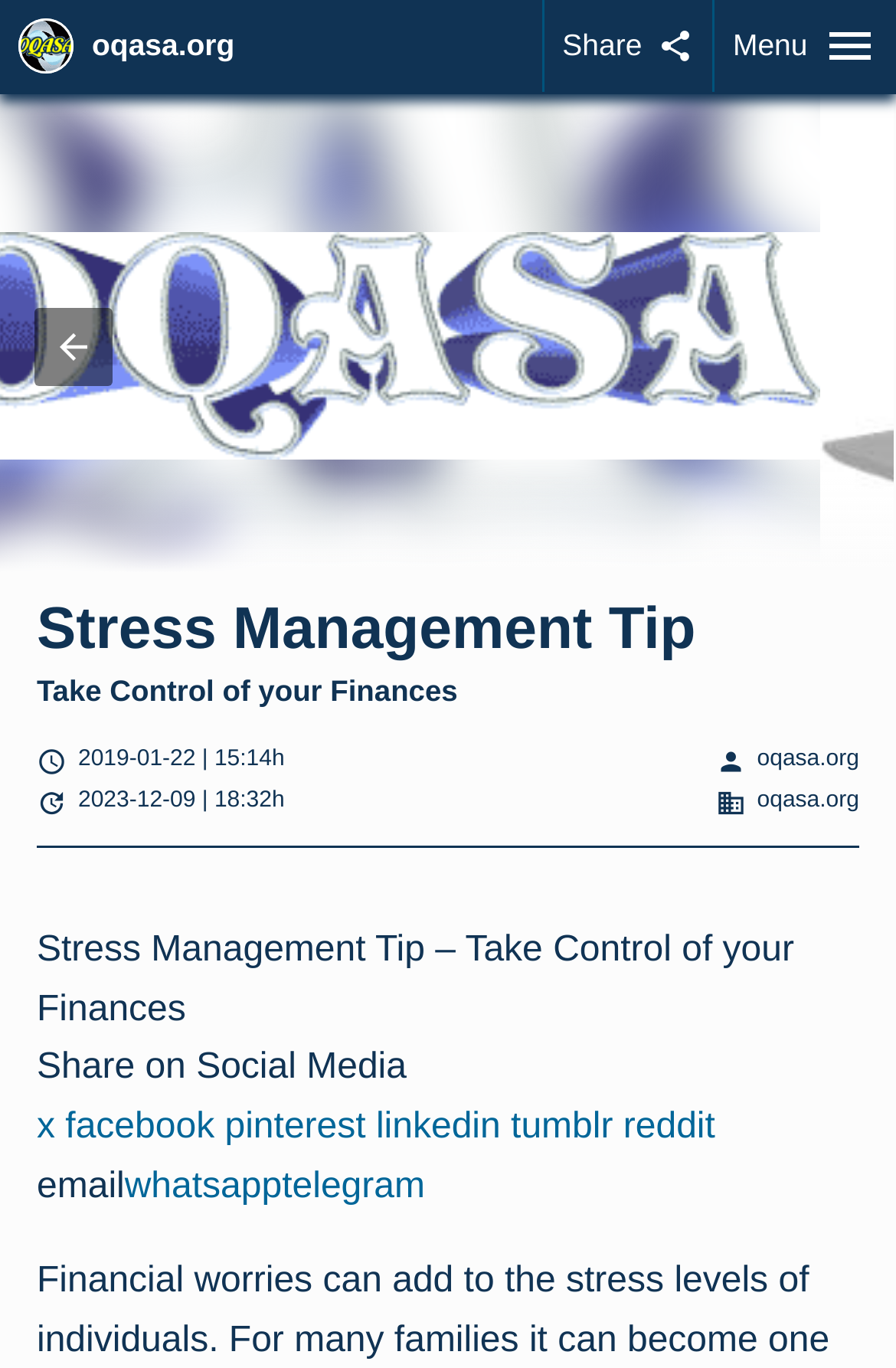Locate the bounding box coordinates of the clickable area needed to fulfill the instruction: "View previous item in carousel".

[0.038, 0.225, 0.126, 0.282]